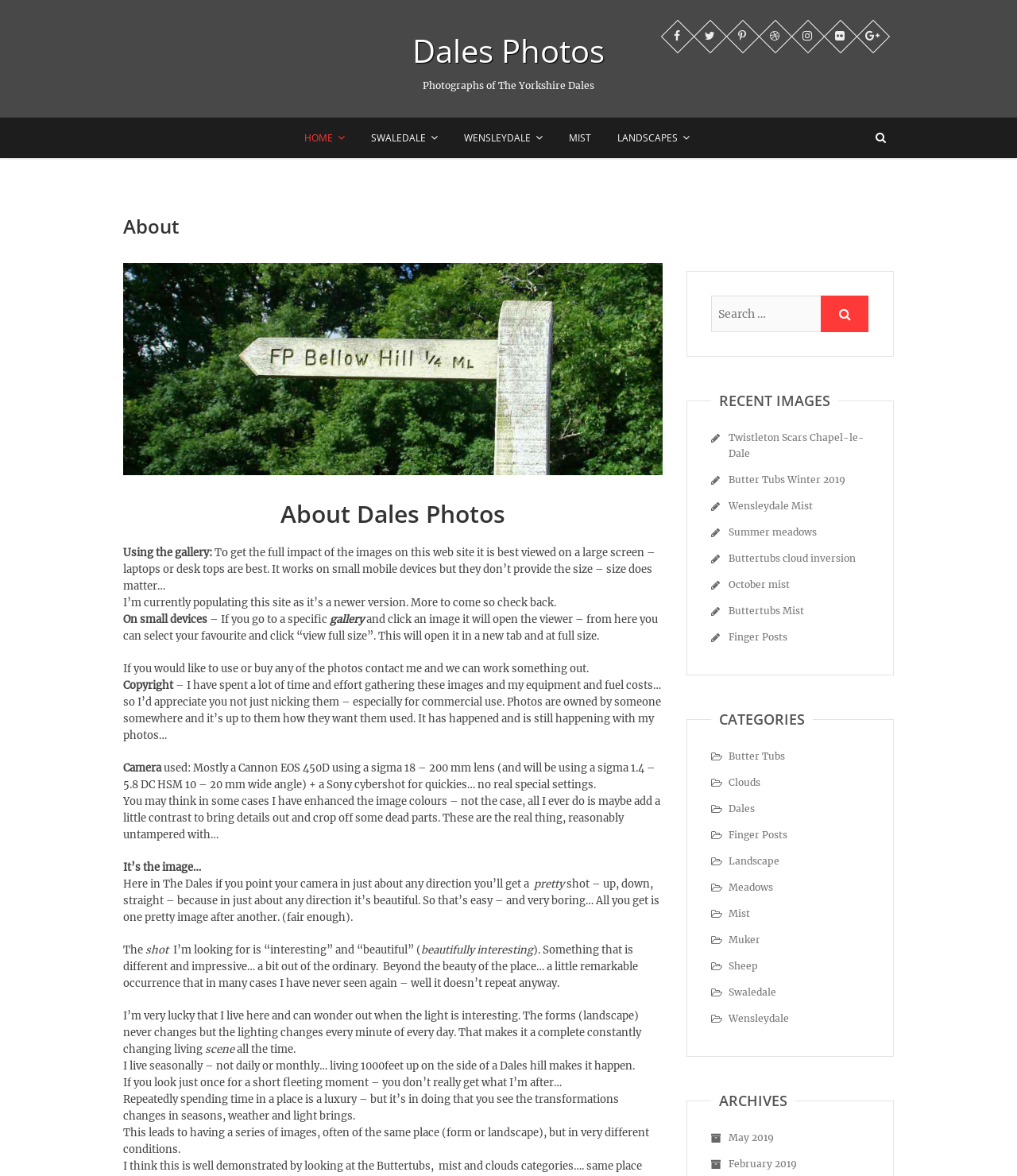Please identify the bounding box coordinates of the element on the webpage that should be clicked to follow this instruction: "Click the HOME link". The bounding box coordinates should be given as four float numbers between 0 and 1, formatted as [left, top, right, bottom].

[0.287, 0.1, 0.35, 0.134]